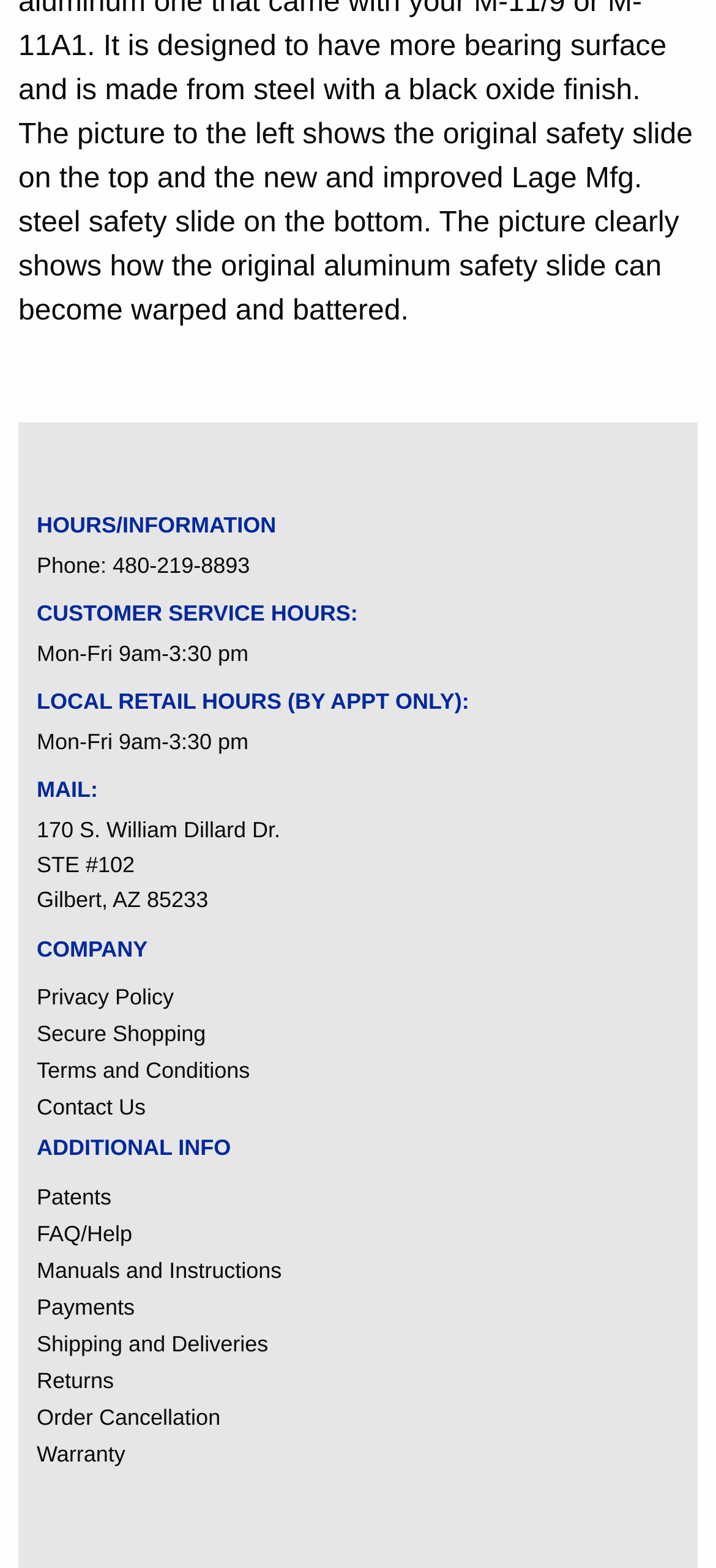Please determine the bounding box coordinates for the element that should be clicked to follow these instructions: "Learn about patents".

[0.051, 0.747, 0.949, 0.771]